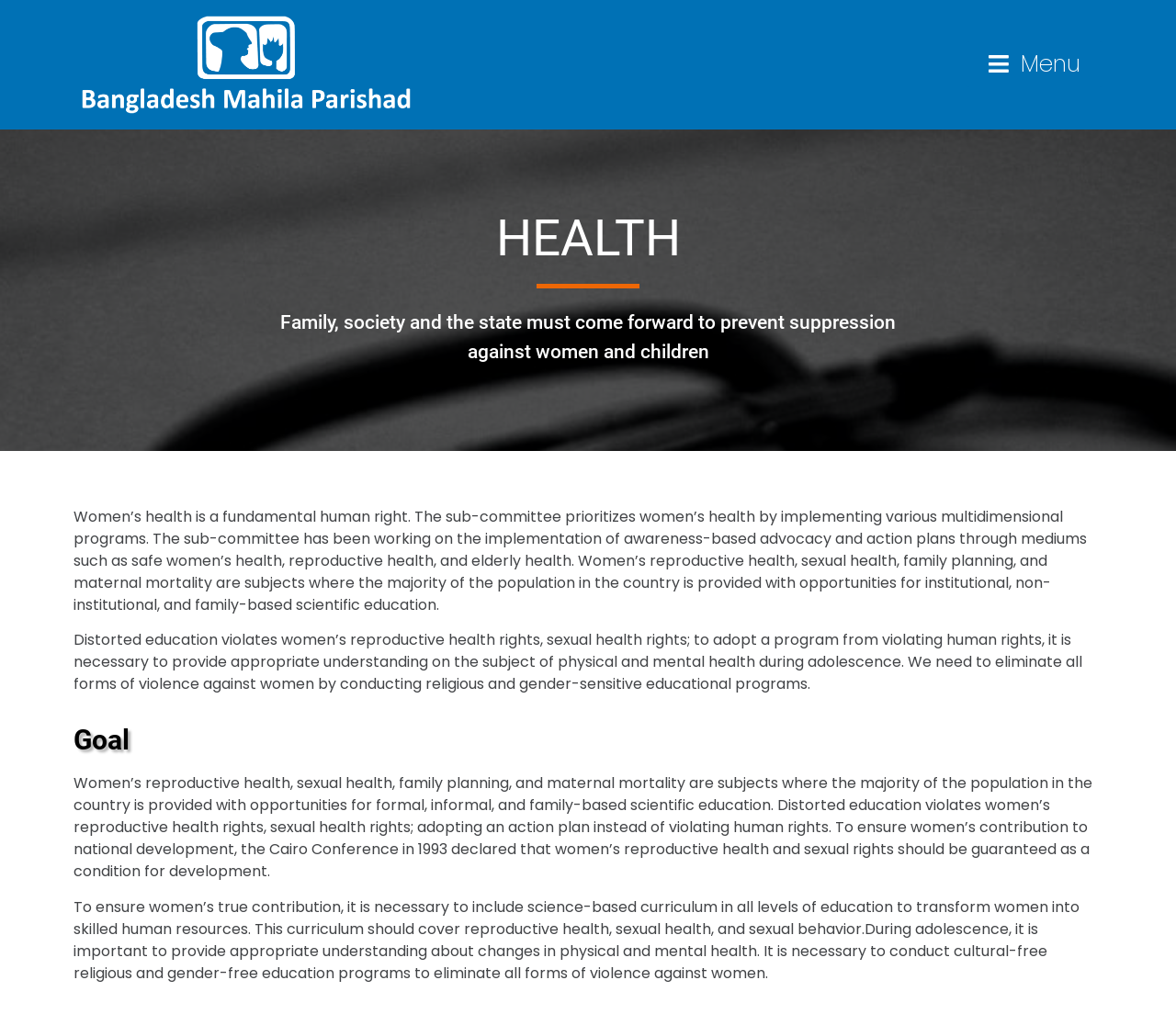What is the declaration mentioned on the webpage regarding women's reproductive health and sexual rights?
Please answer the question with a detailed response using the information from the screenshot.

The webpage mentions that the Cairo Conference in 1993 declared that women's reproductive health and sexual rights should be guaranteed as a condition for development, as stated in the fourth paragraph.